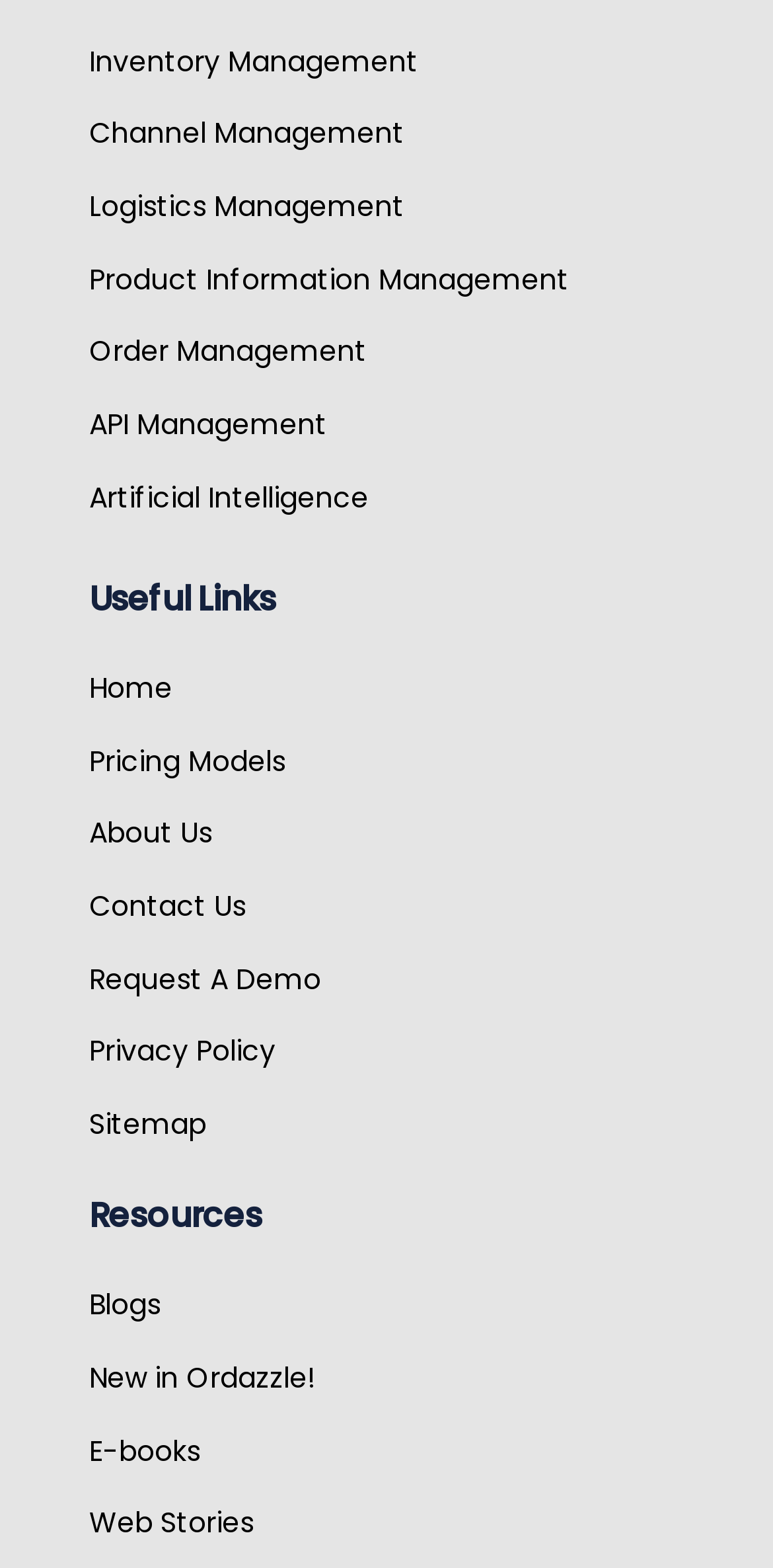Specify the bounding box coordinates of the region I need to click to perform the following instruction: "Learn about artificial intelligence". The coordinates must be four float numbers in the range of 0 to 1, i.e., [left, top, right, bottom].

[0.115, 0.304, 0.515, 0.329]